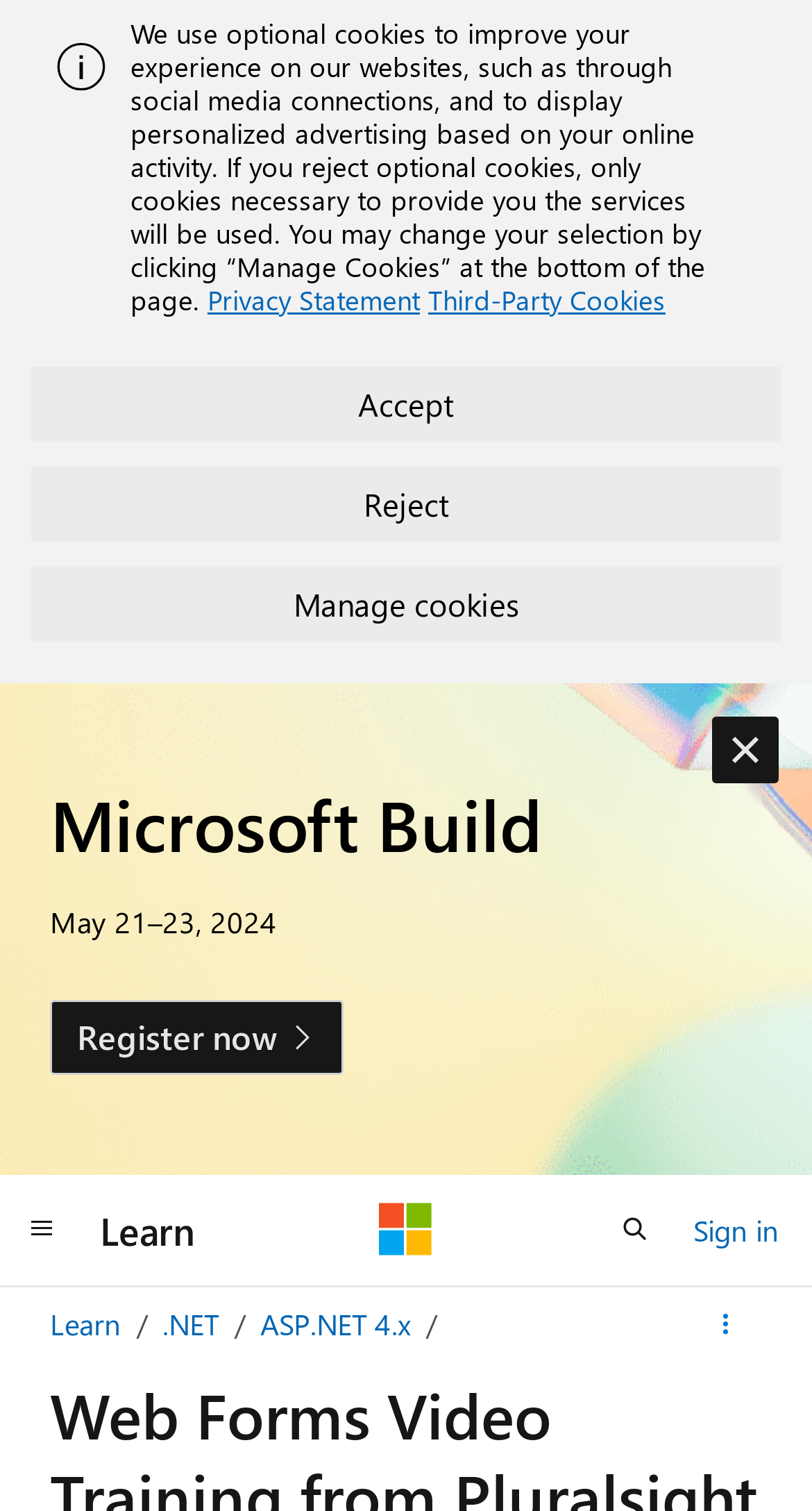What is the event date mentioned on the webpage?
Refer to the image and provide a one-word or short phrase answer.

May 21–23, 2024